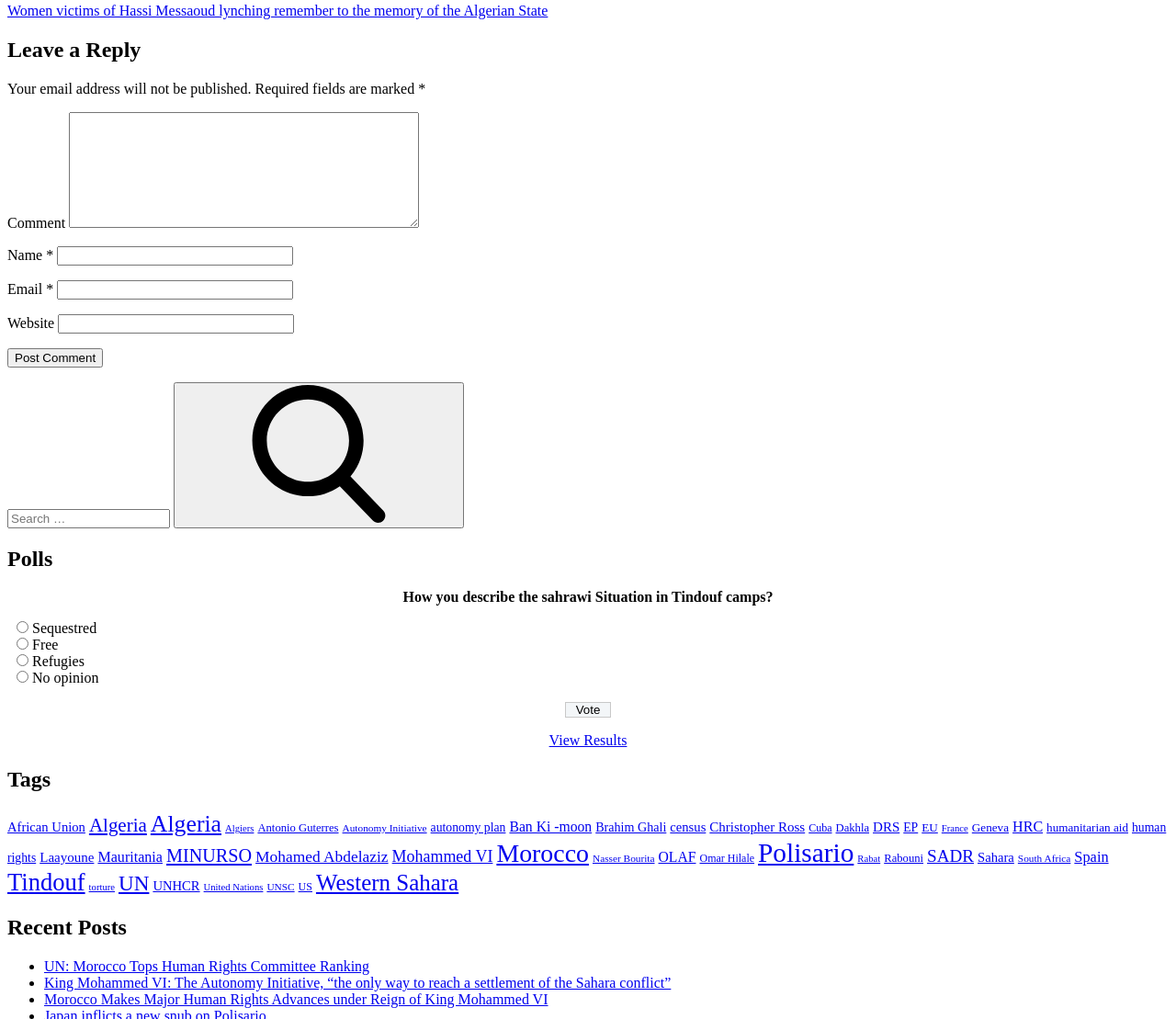Based on the description "Ban Ki -moon", find the bounding box of the specified UI element.

[0.433, 0.804, 0.503, 0.819]